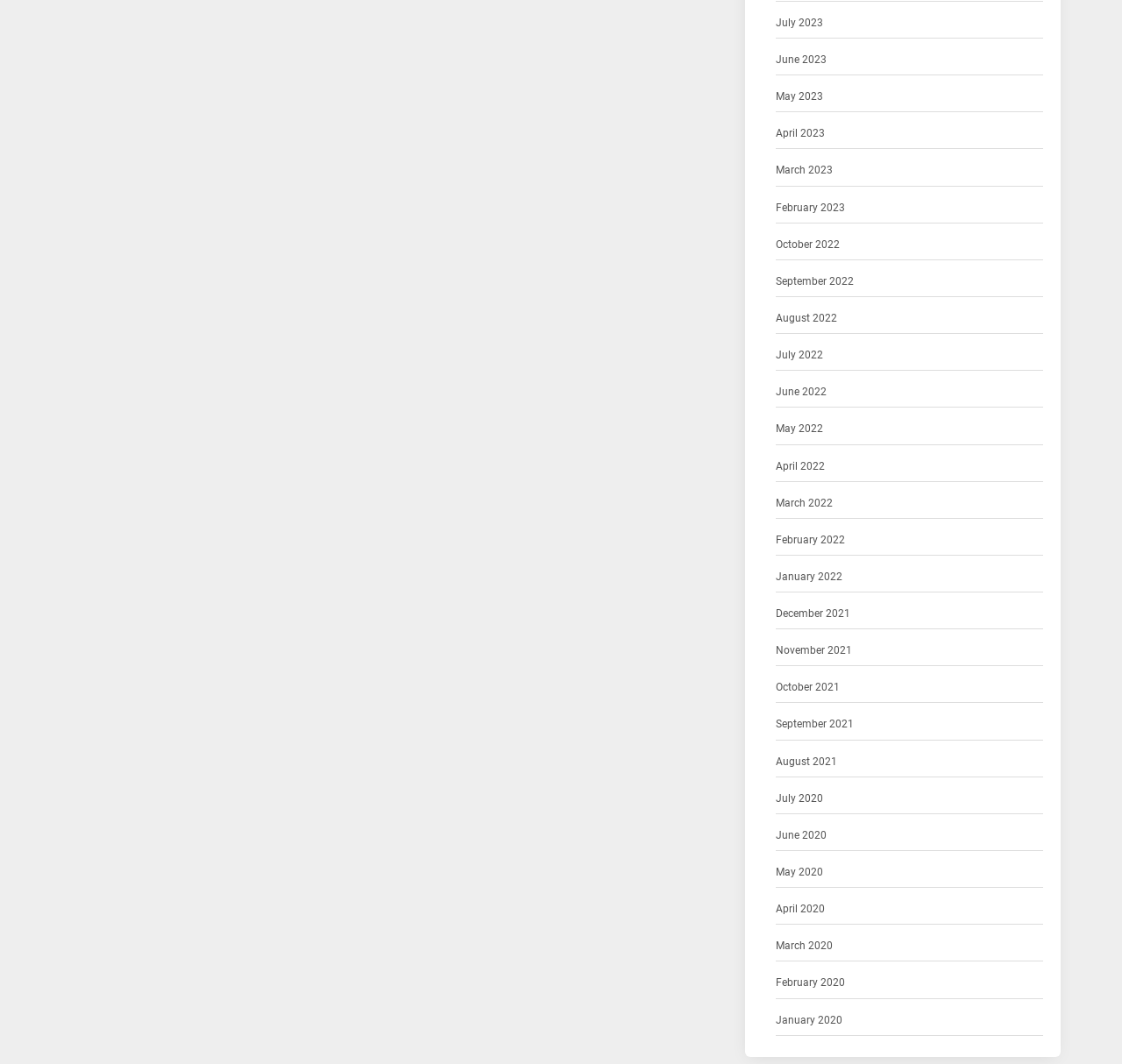What are the links on the webpage?
Look at the image and answer the question using a single word or phrase.

Month-year links